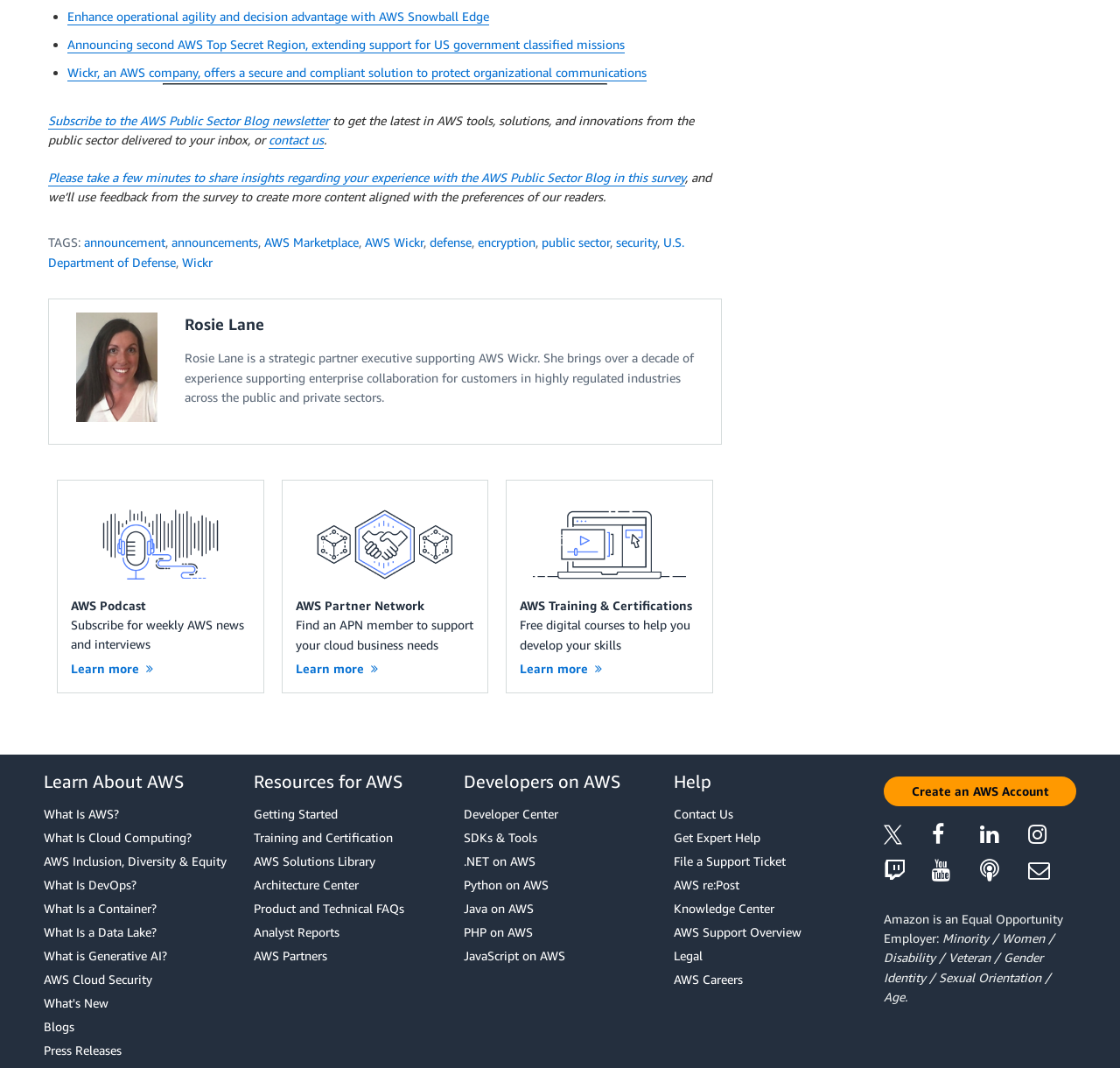From the details in the image, provide a thorough response to the question: How many social media links are there at the bottom of the webpage?

I found the social media links at the bottom of the webpage by looking at the links with icons, and counted the number of links, which are Twitter, , , and , and found that there are 4 social media links in total.